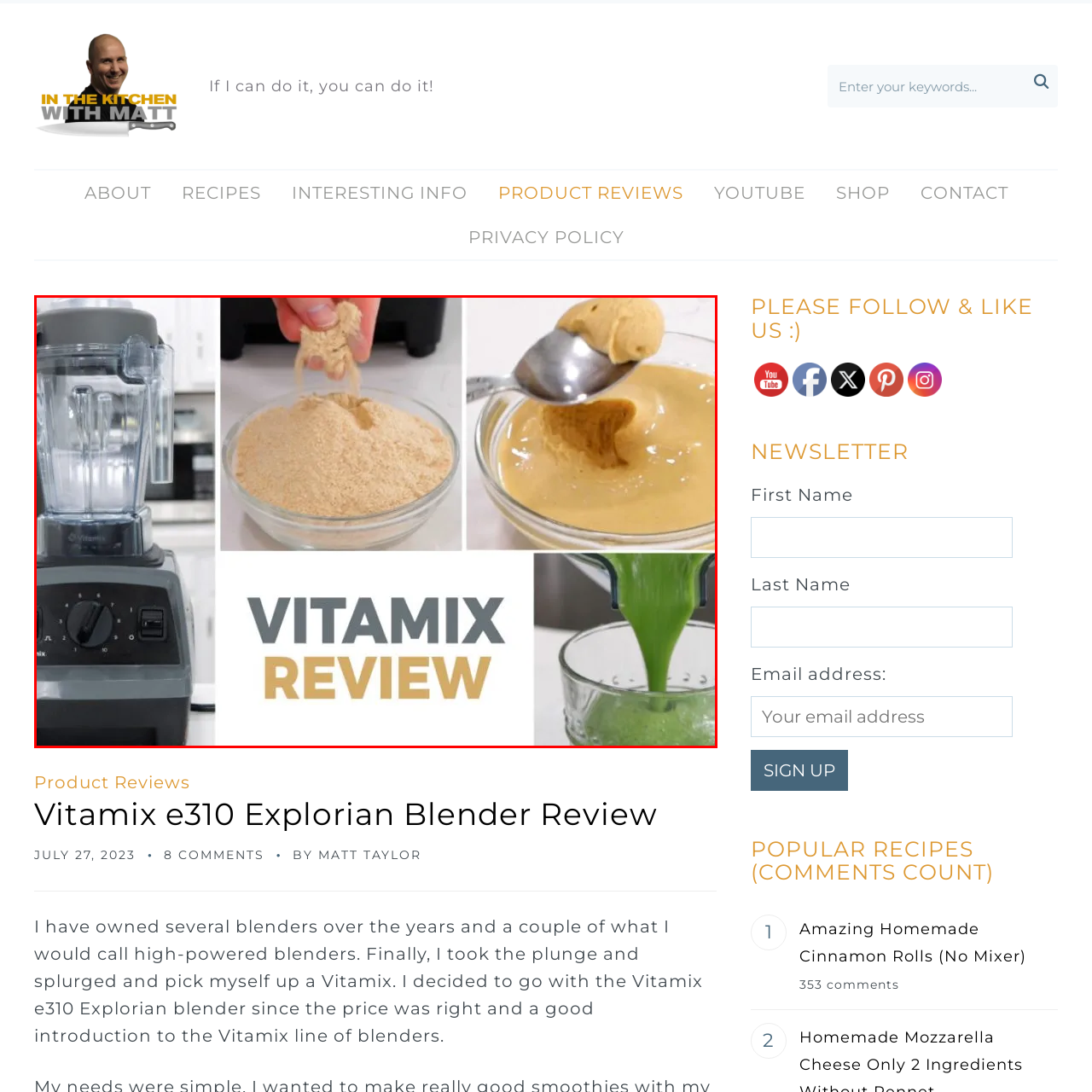Give a detailed narrative of the image enclosed by the red box.

The image showcases a detailed review of the Vitamix e310 Explorian Blender, prominently displayed in the left section. Its sleek design features a large clear blending container atop a sturdy gray base, equipped with control dials for easy operation. Adjacent to the blender, a hand is shown scooping a light-colored powder, suggesting the preparation of ingredients. In the center, another bowl contains a creamy mixture, likely a nut butter, emphasizing the blender's versatility in processing different textures. A fourth section highlights a vibrant green liquid, demonstrating the blender's capability to create smooth, nutrient-rich blends. The bold caption at the bottom reads "VITAMIX REVIEW," signaling an in-depth exploration of the product's features and performance, aimed at potential buyers looking for reliable kitchen appliances.